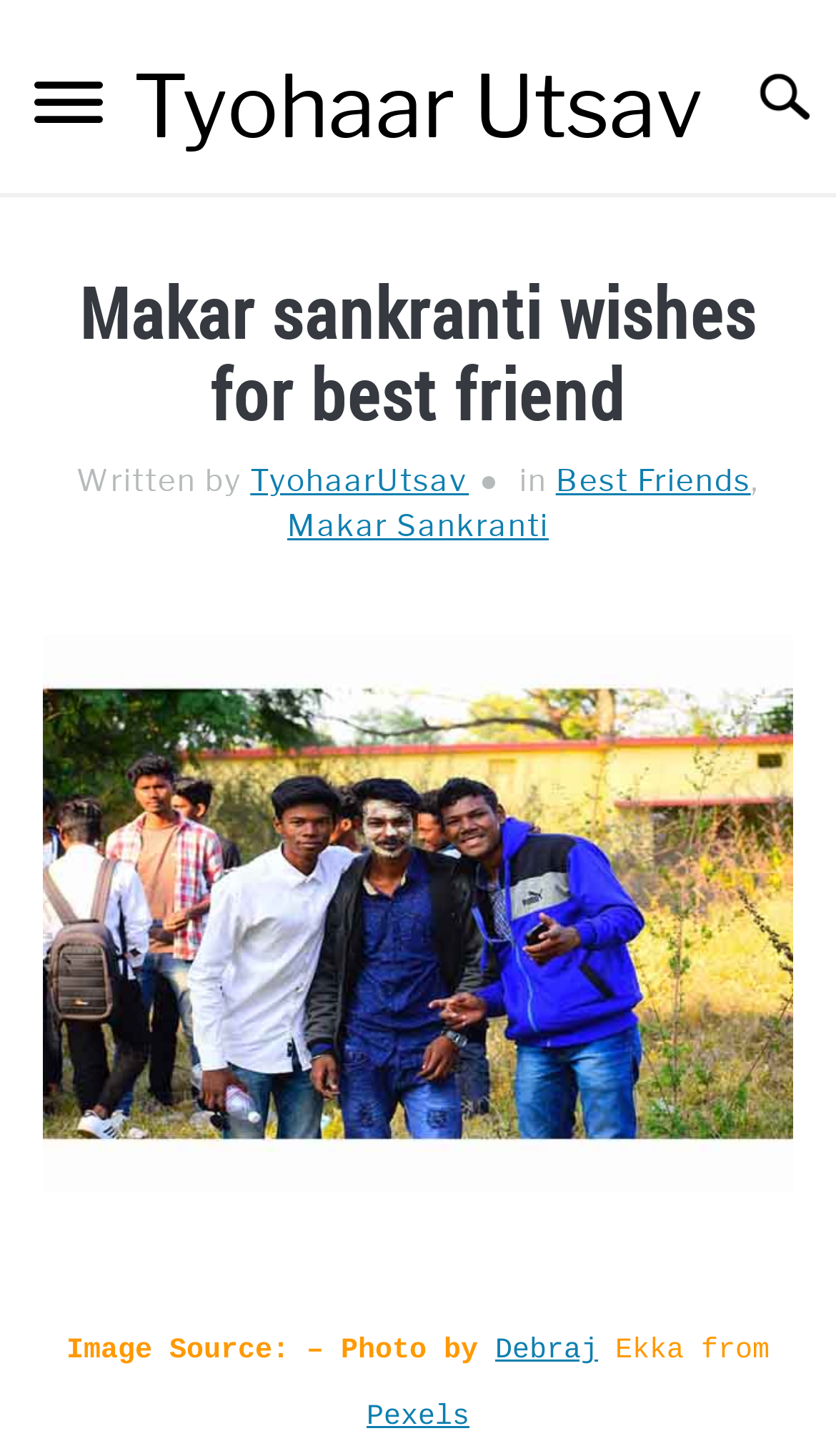What is the name of the festival being celebrated?
Please answer the question with as much detail and depth as you can.

The answer can be found by looking at the links on the webpage, specifically the one that says 'MAKAR SANKRANTI'. This suggests that the webpage is related to Makar Sankranti, a Hindu festival.